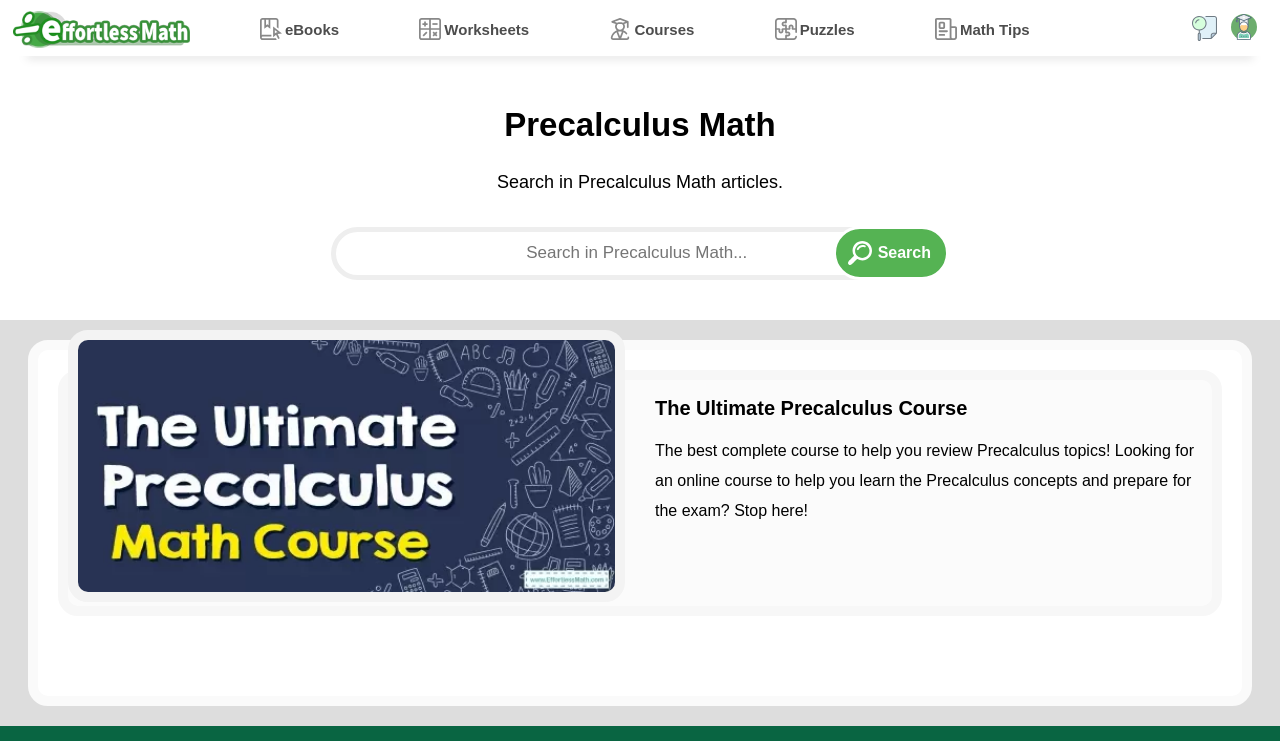Answer the question in one word or a short phrase:
What type of resources are available on this webpage?

eBooks, Worksheets, Courses, Puzzles, Math Tips